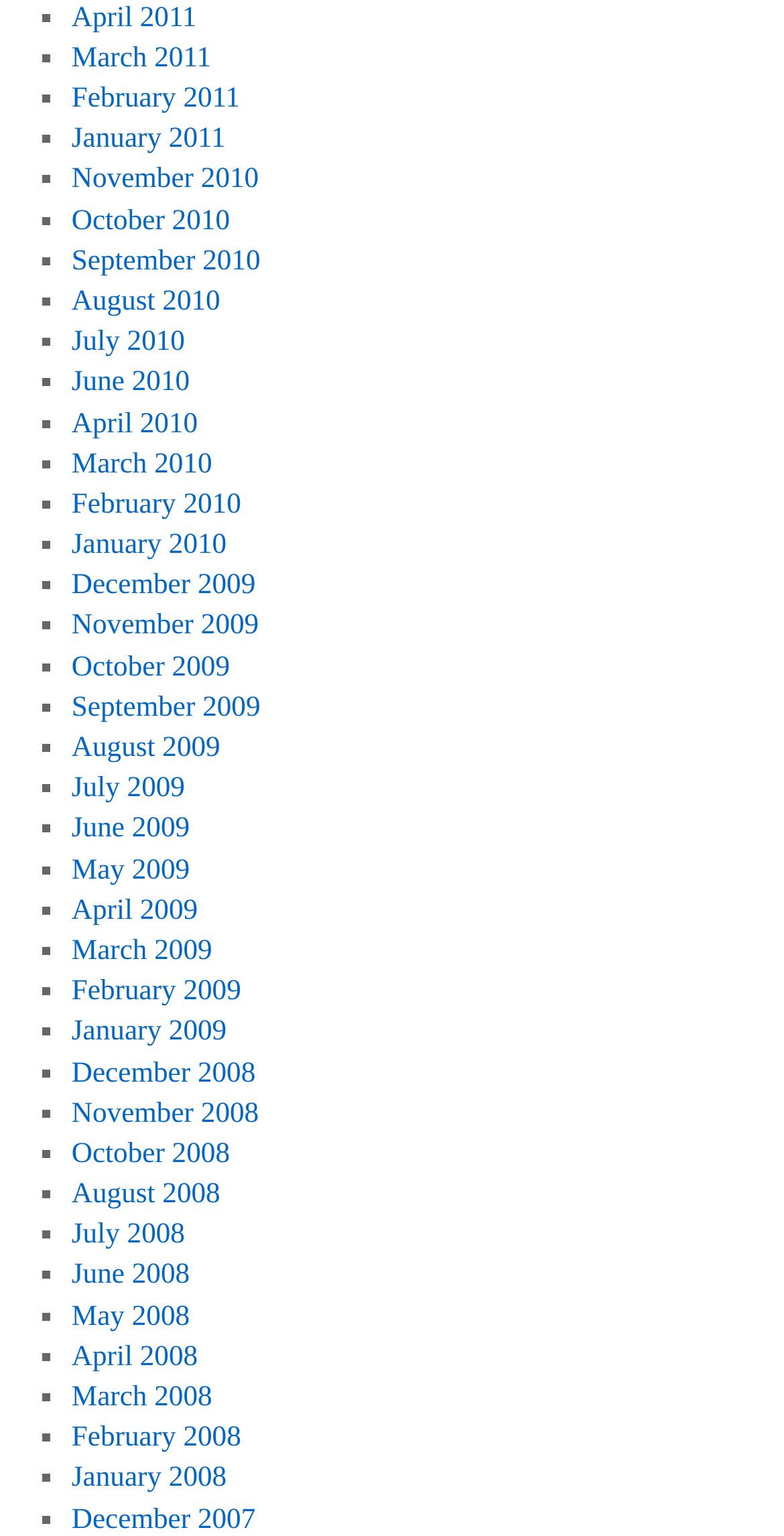What is the earliest month listed?
Using the visual information, answer the question in a single word or phrase.

December 2007